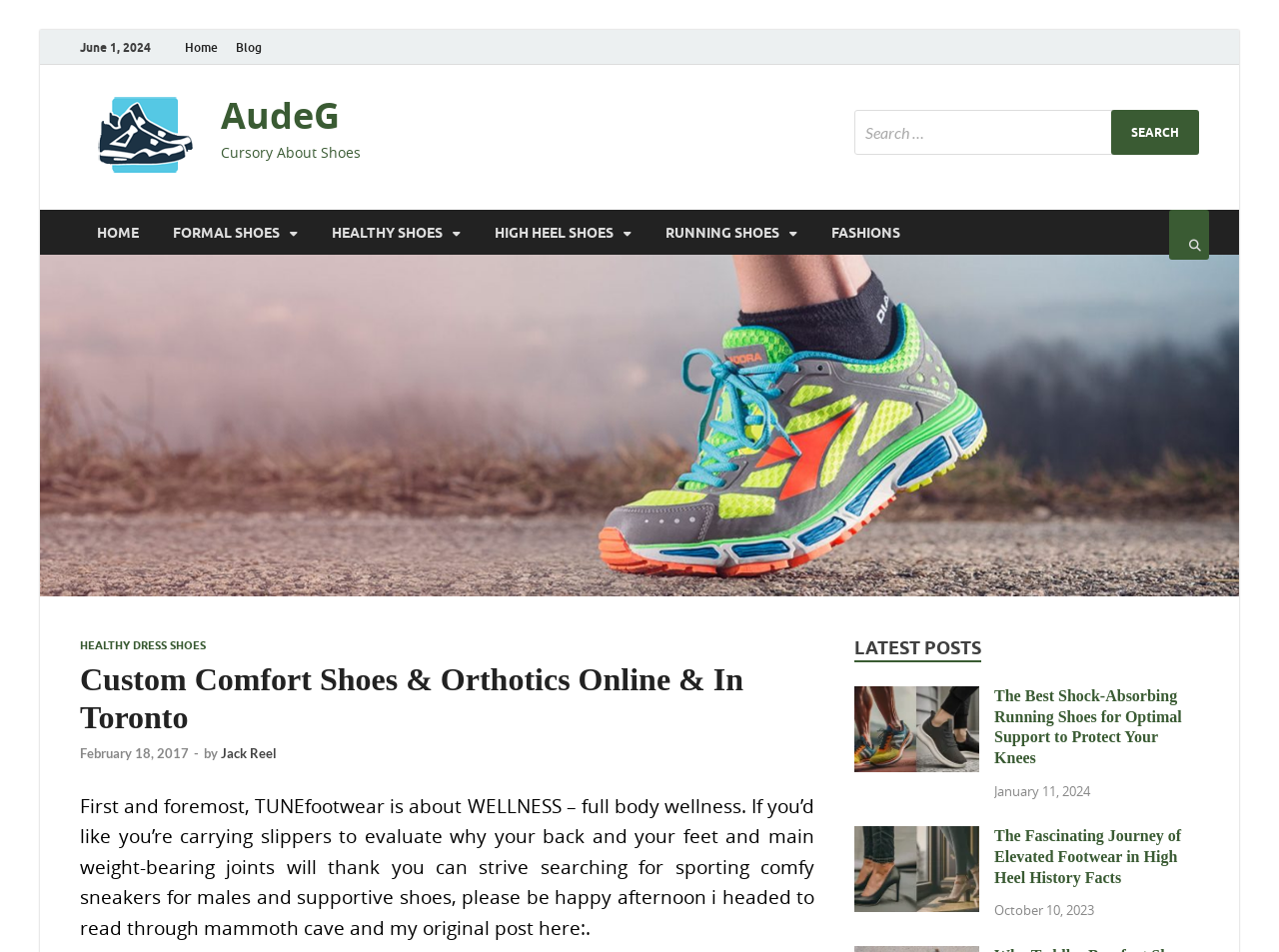Determine the bounding box coordinates of the element's region needed to click to follow the instruction: "Read the latest post about running shoes". Provide these coordinates as four float numbers between 0 and 1, formatted as [left, top, right, bottom].

[0.668, 0.725, 0.766, 0.743]